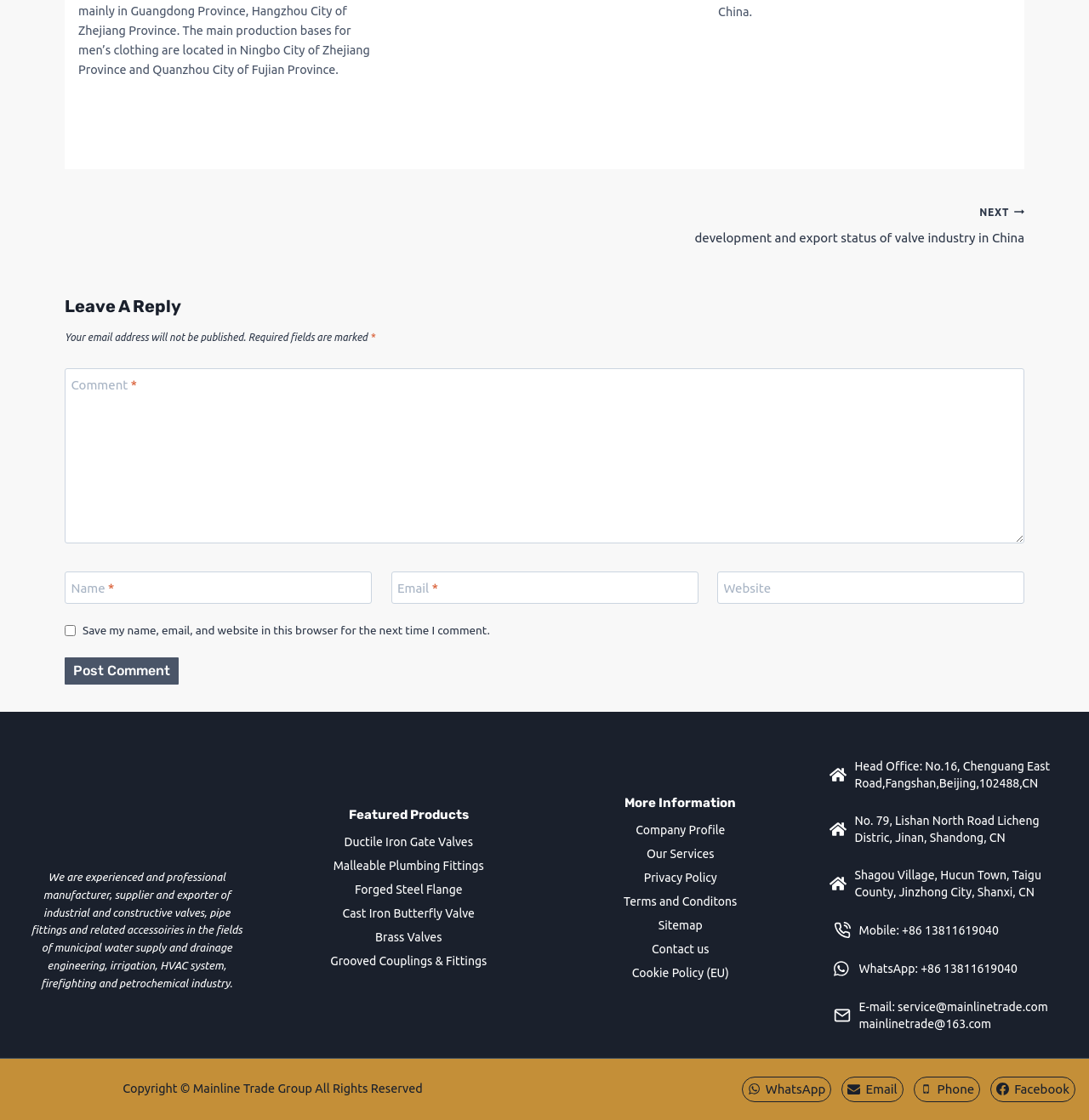What is the company's head office location?
Using the image, elaborate on the answer with as much detail as possible.

The company's head office is located at No.16, Chenguang East Road, Fangshan, Beijing, 102488, CN.